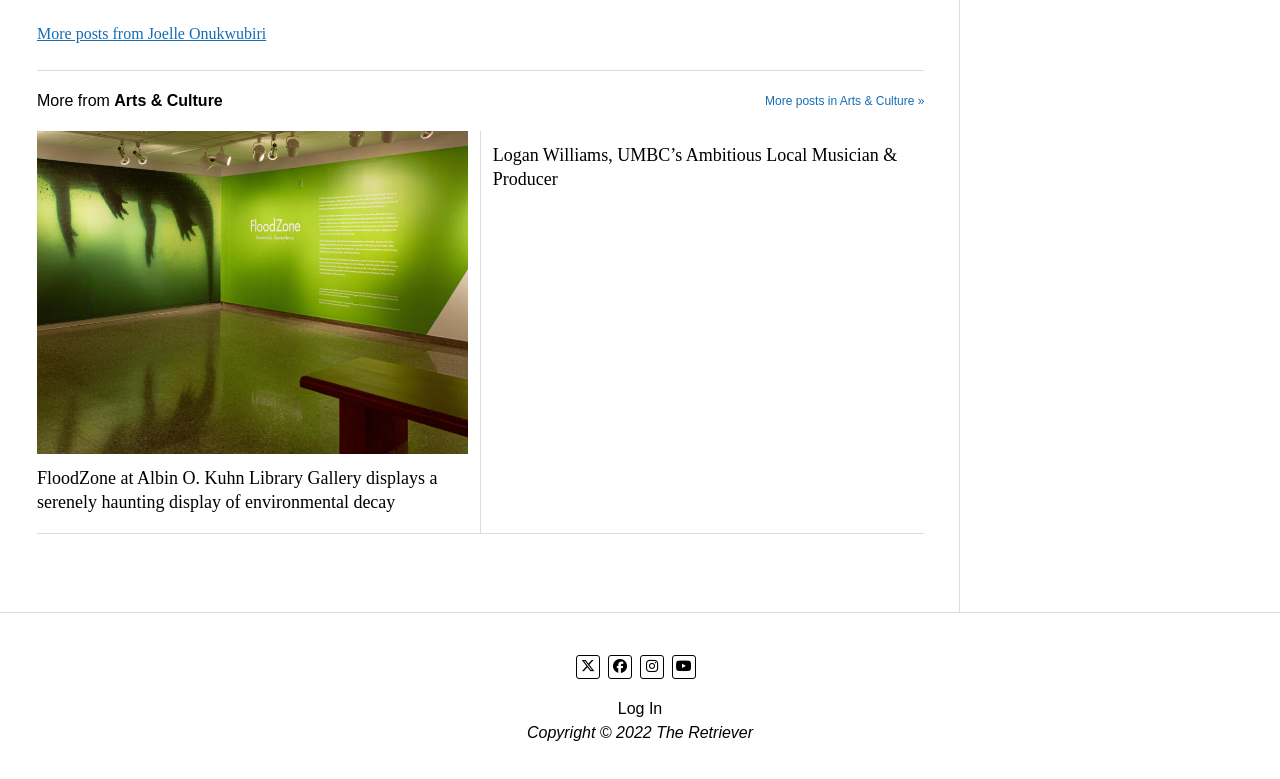Locate the bounding box coordinates of the area you need to click to fulfill this instruction: 'View more posts from Joelle Onukwubiri'. The coordinates must be in the form of four float numbers ranging from 0 to 1: [left, top, right, bottom].

[0.029, 0.032, 0.208, 0.054]